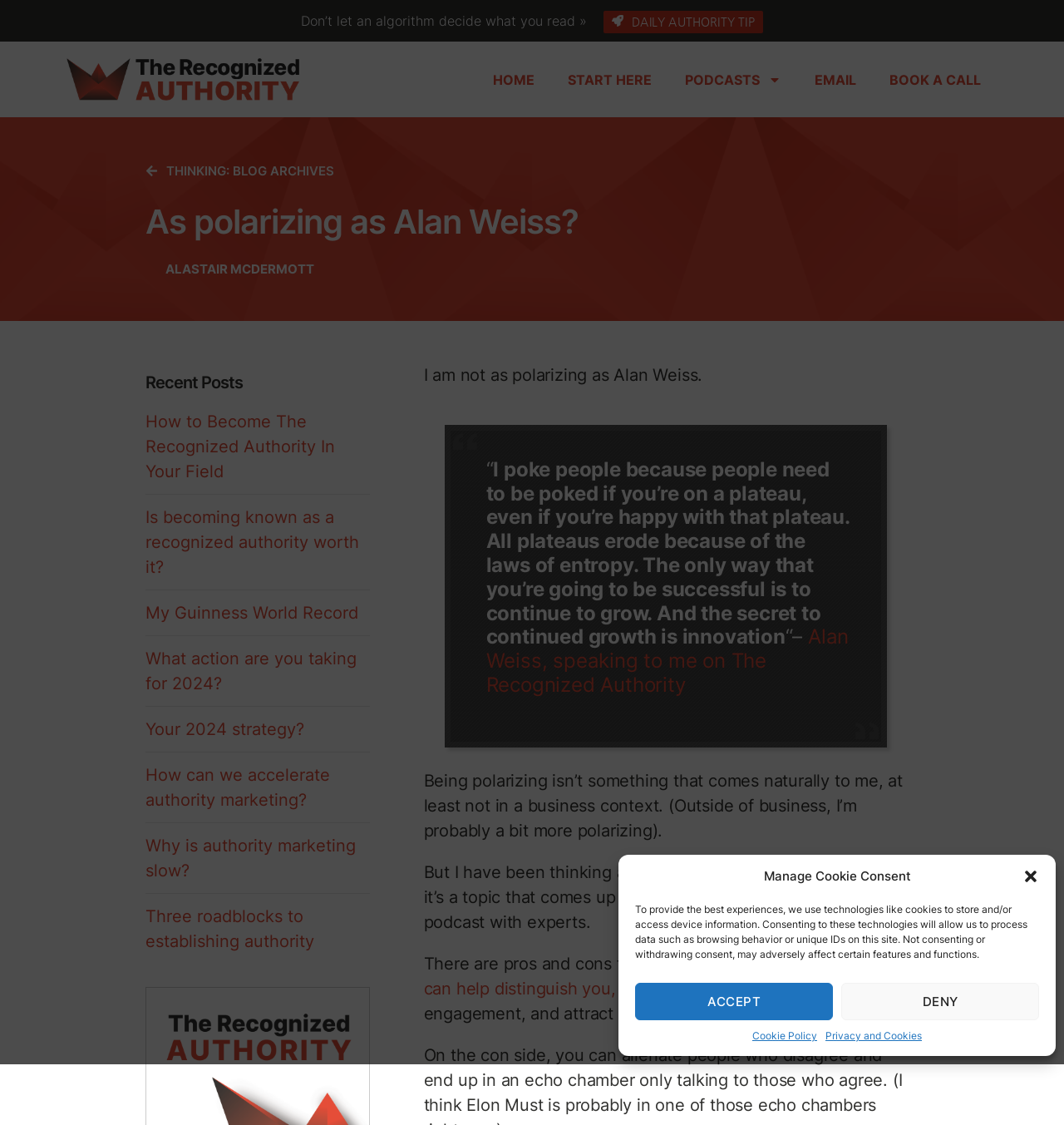For the following element description, predict the bounding box coordinates in the format (top-left x, top-left y, bottom-right x, bottom-right y). All values should be floating point numbers between 0 and 1. Description: Home

[0.448, 0.054, 0.518, 0.088]